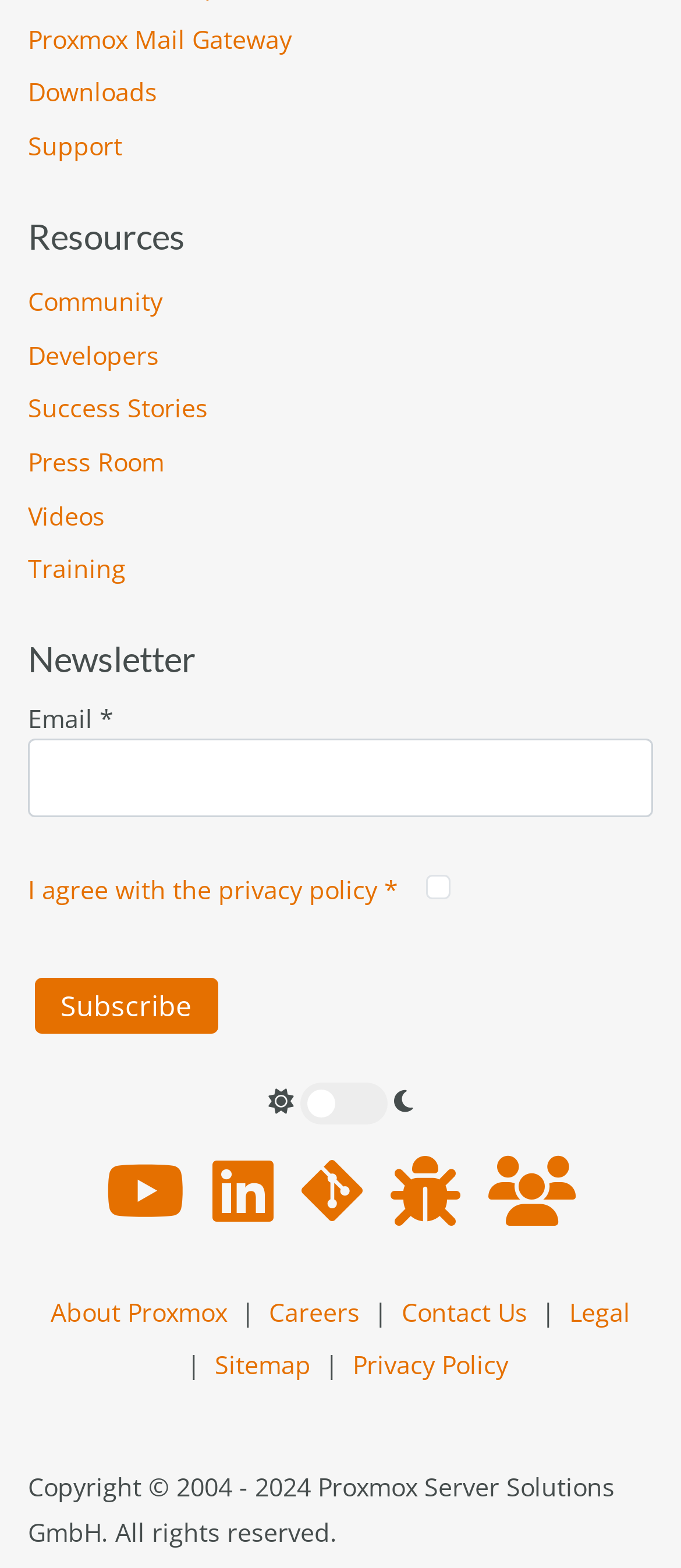Provide a thorough and detailed response to the question by examining the image: 
How many social media links are there?

I found five social media links at the bottom of the page, represented by icons. They are Facebook, Twitter, LinkedIn, YouTube, and GitHub.